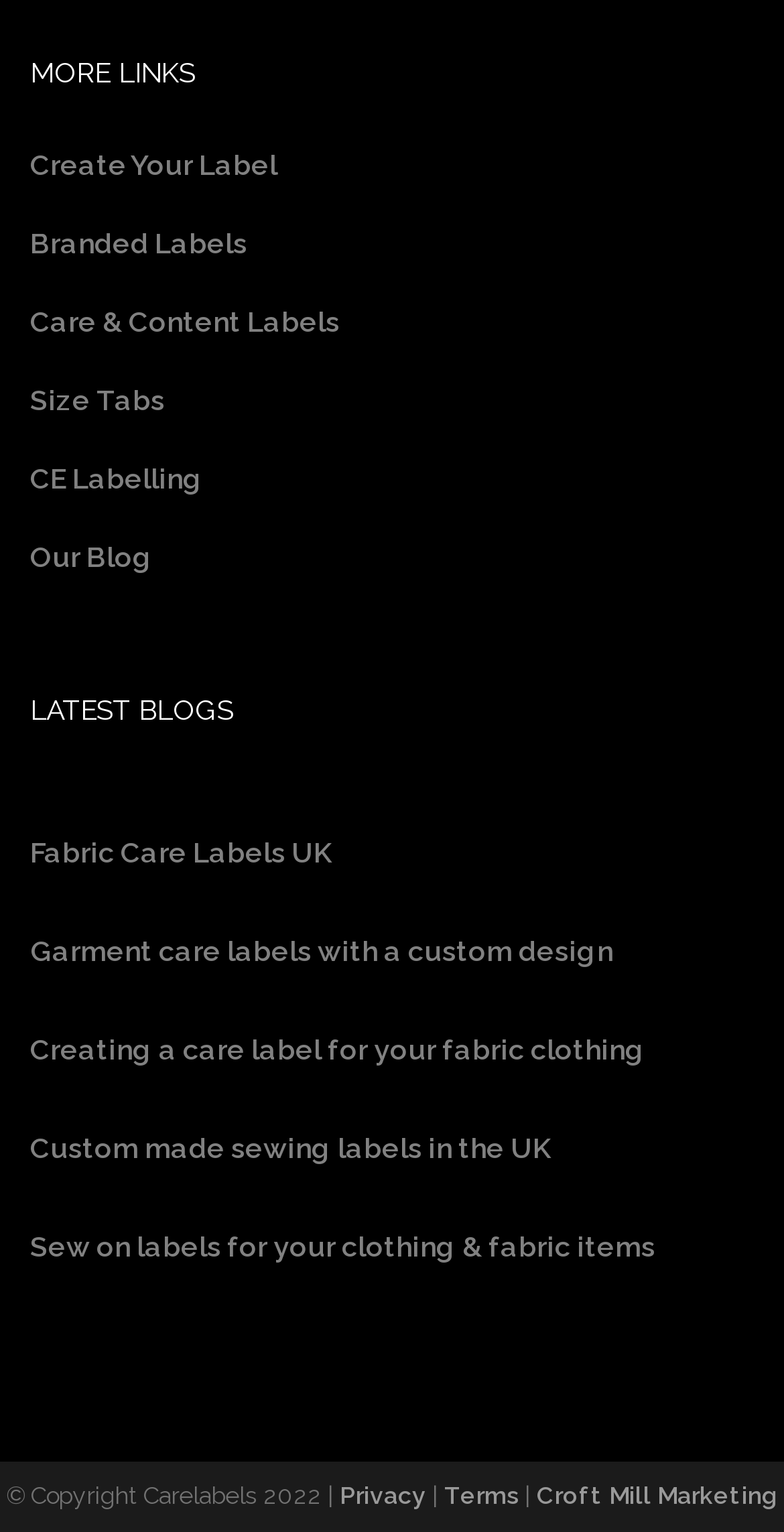Extract the bounding box coordinates of the UI element described by: "Privacy". The coordinates should include four float numbers ranging from 0 to 1, e.g., [left, top, right, bottom].

[0.433, 0.968, 0.544, 0.986]